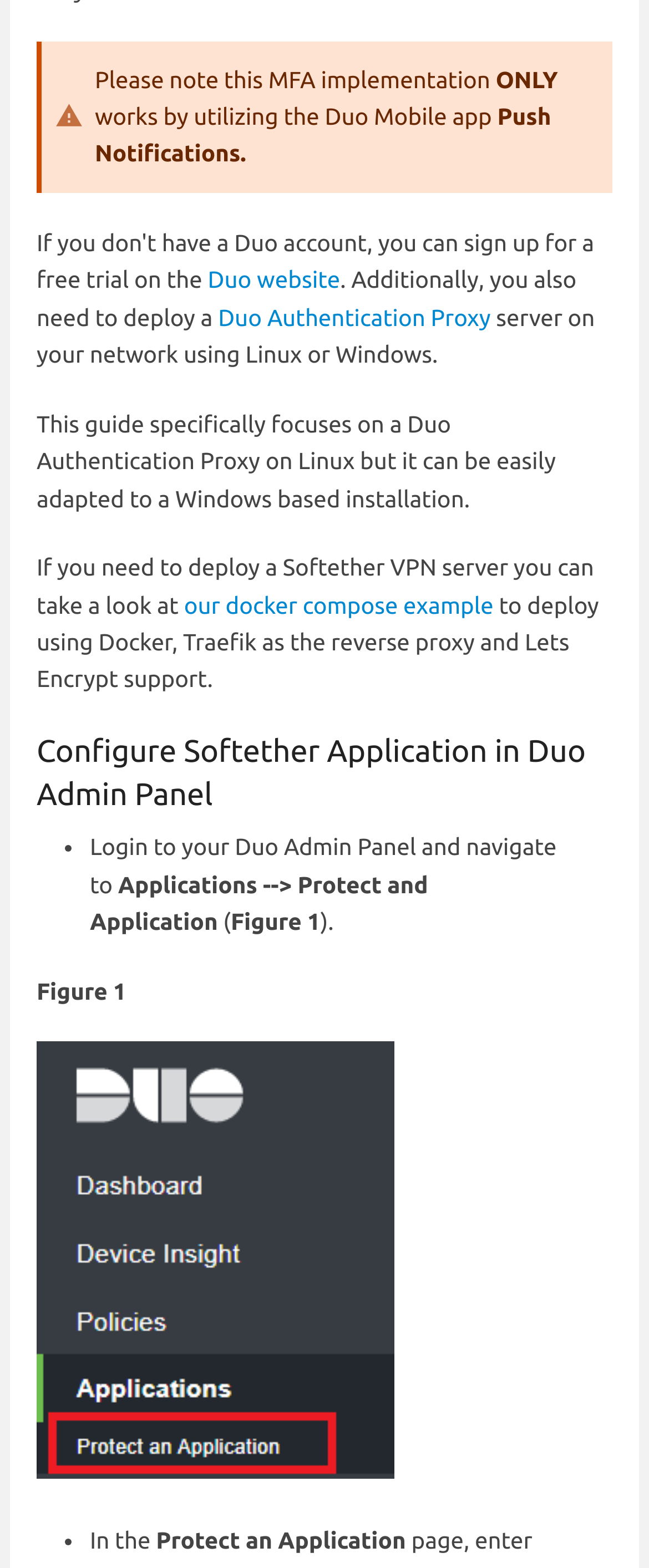What is the purpose of the 'Protect an Application' page?
Using the image, provide a detailed and thorough answer to the question.

Based on the text 'In the Protect an Application page, enter...', it can be inferred that the purpose of the 'Protect an Application' page is to enter application details.